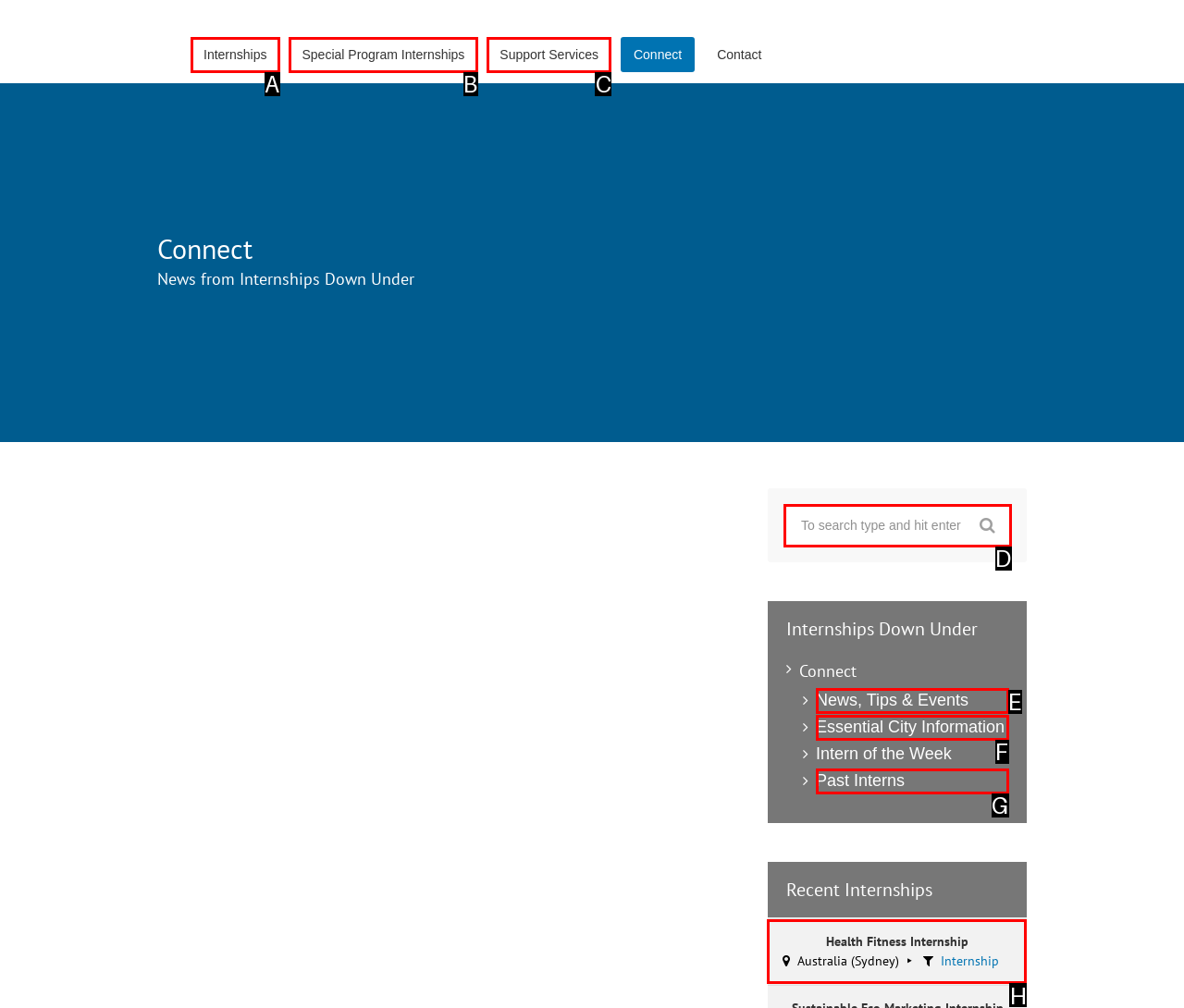Indicate the UI element to click to perform the task: Read about Health Fitness Internship. Reply with the letter corresponding to the chosen element.

H